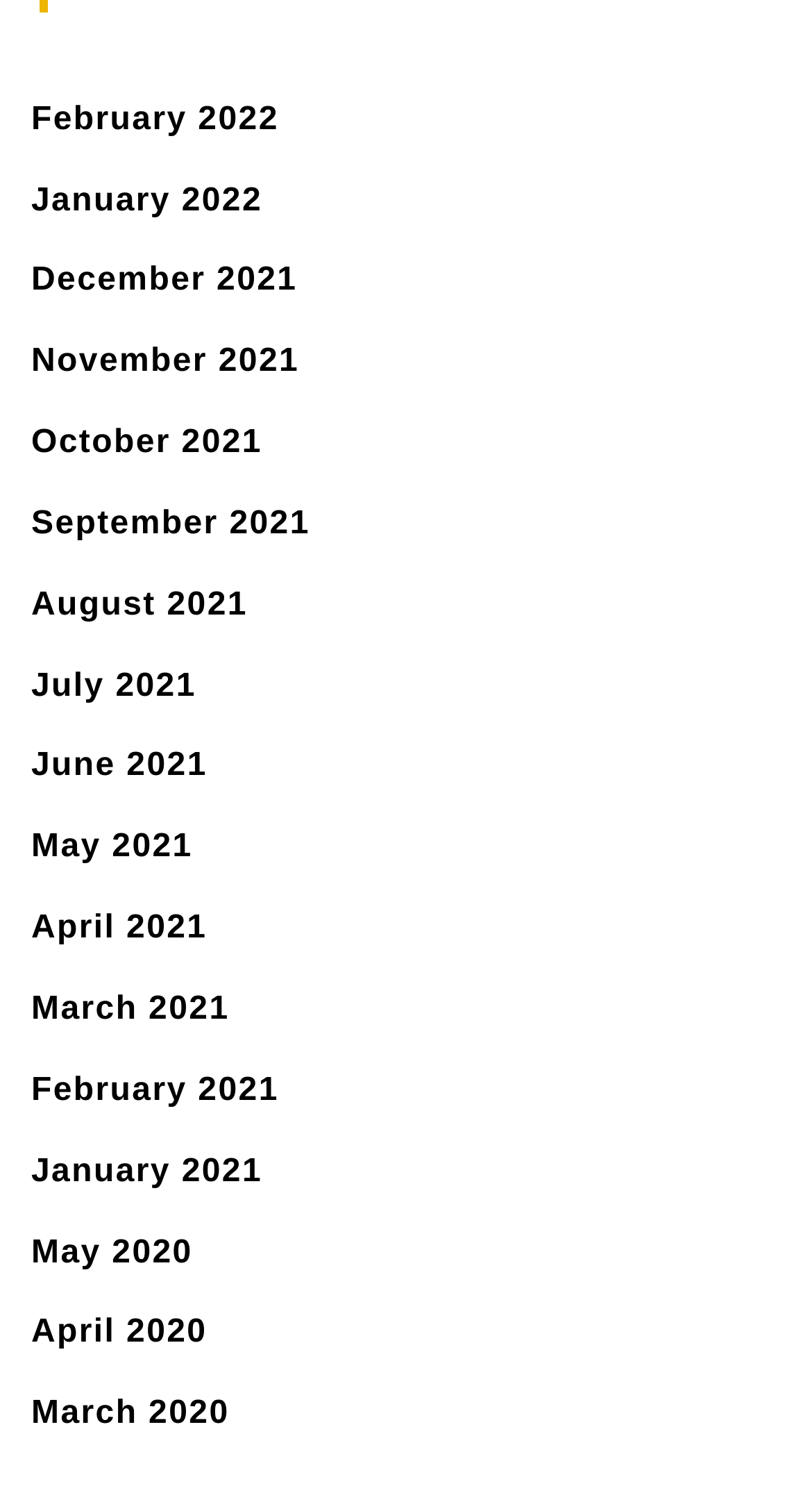Determine the bounding box coordinates of the section to be clicked to follow the instruction: "Leave a review". The coordinates should be given as four float numbers between 0 and 1, formatted as [left, top, right, bottom].

None